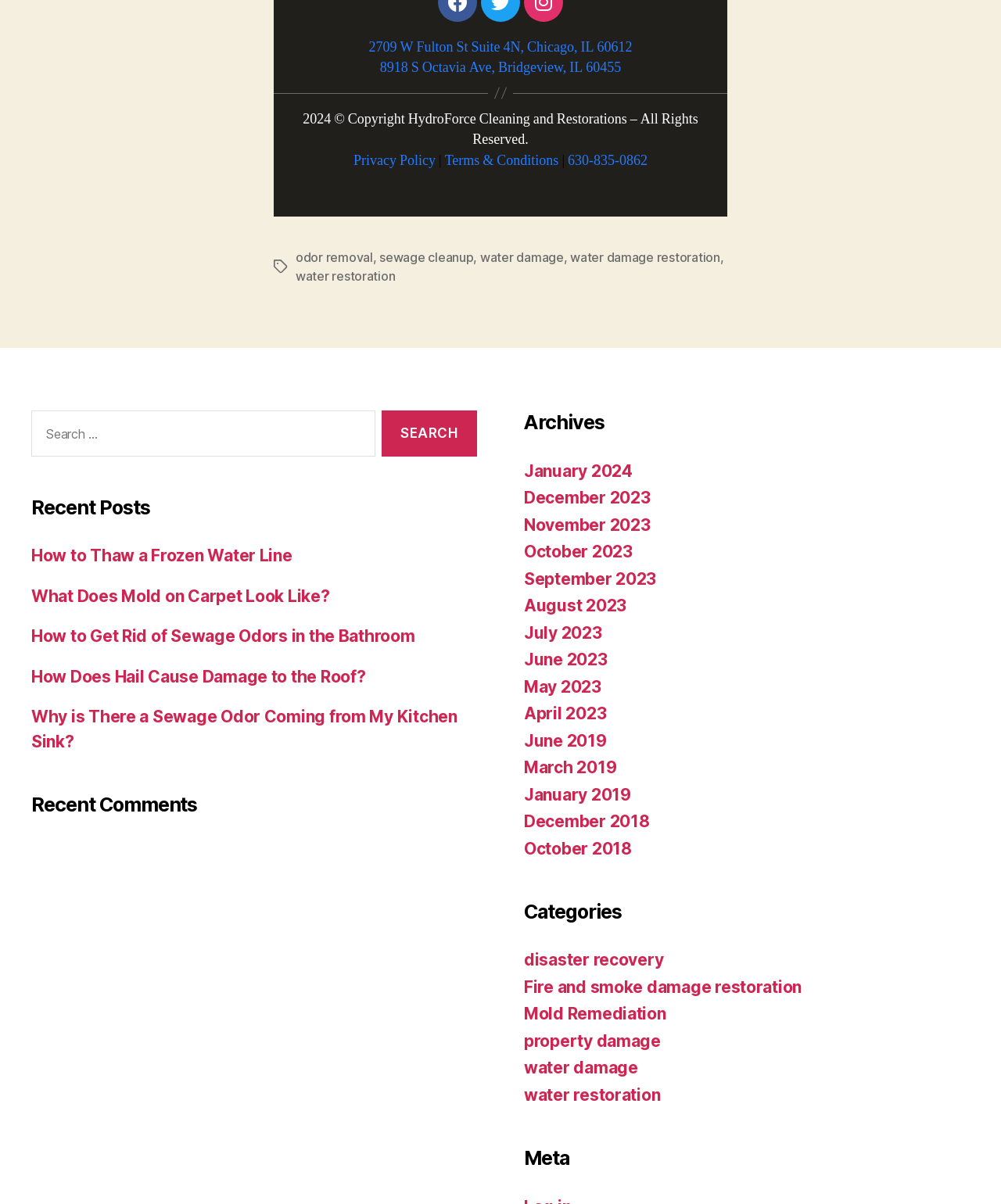Can you give a detailed response to the following question using the information from the image? What categories of posts are available?

I found the categories of posts by looking at the 'Categories' section on the webpage, which lists the different categories of posts available, including 'disaster recovery', 'Fire and smoke damage restoration', 'Mold Remediation', 'property damage', 'water damage', and 'water restoration'.